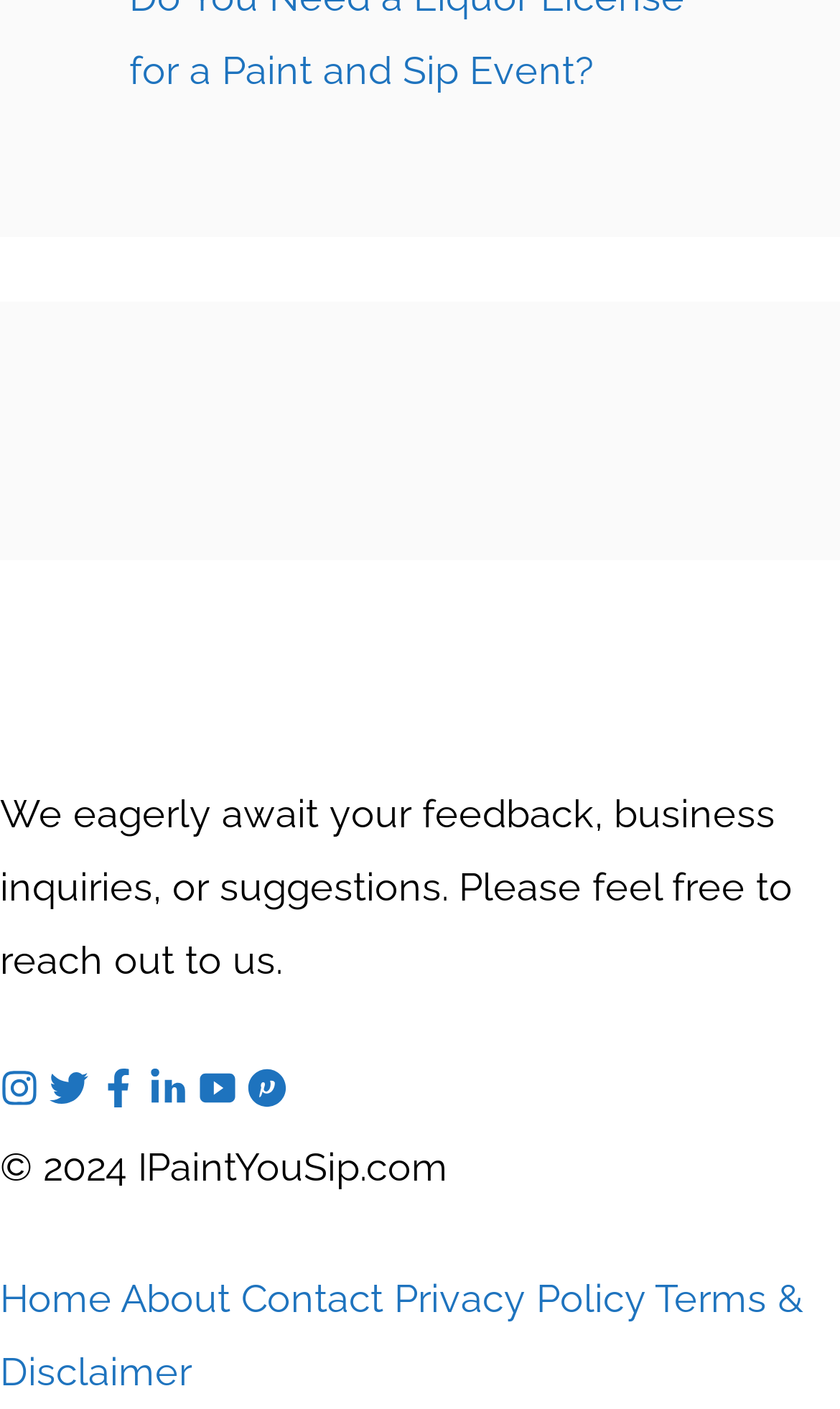Can you identify the bounding box coordinates of the clickable region needed to carry out this instruction: 'Contact us'? The coordinates should be four float numbers within the range of 0 to 1, stated as [left, top, right, bottom].

[0.287, 0.905, 0.456, 0.937]